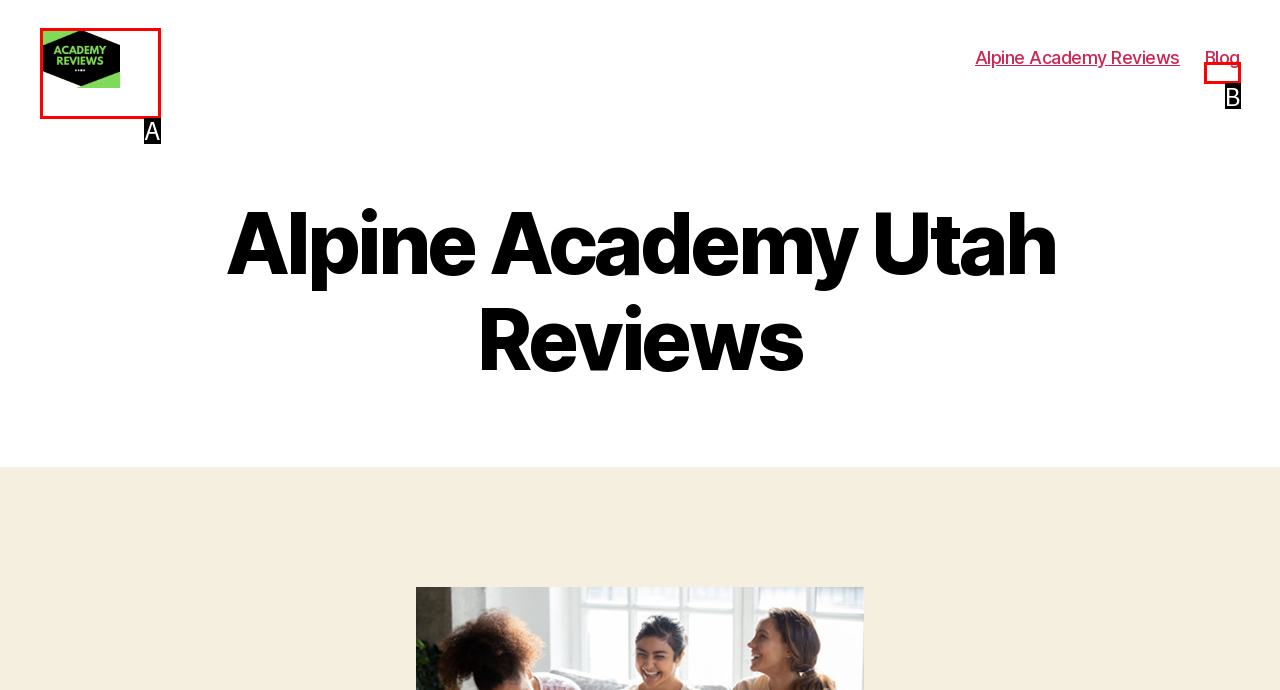Choose the option that best matches the description: parent_node: Alpine Academy Utah Reviews
Indicate the letter of the matching option directly.

A